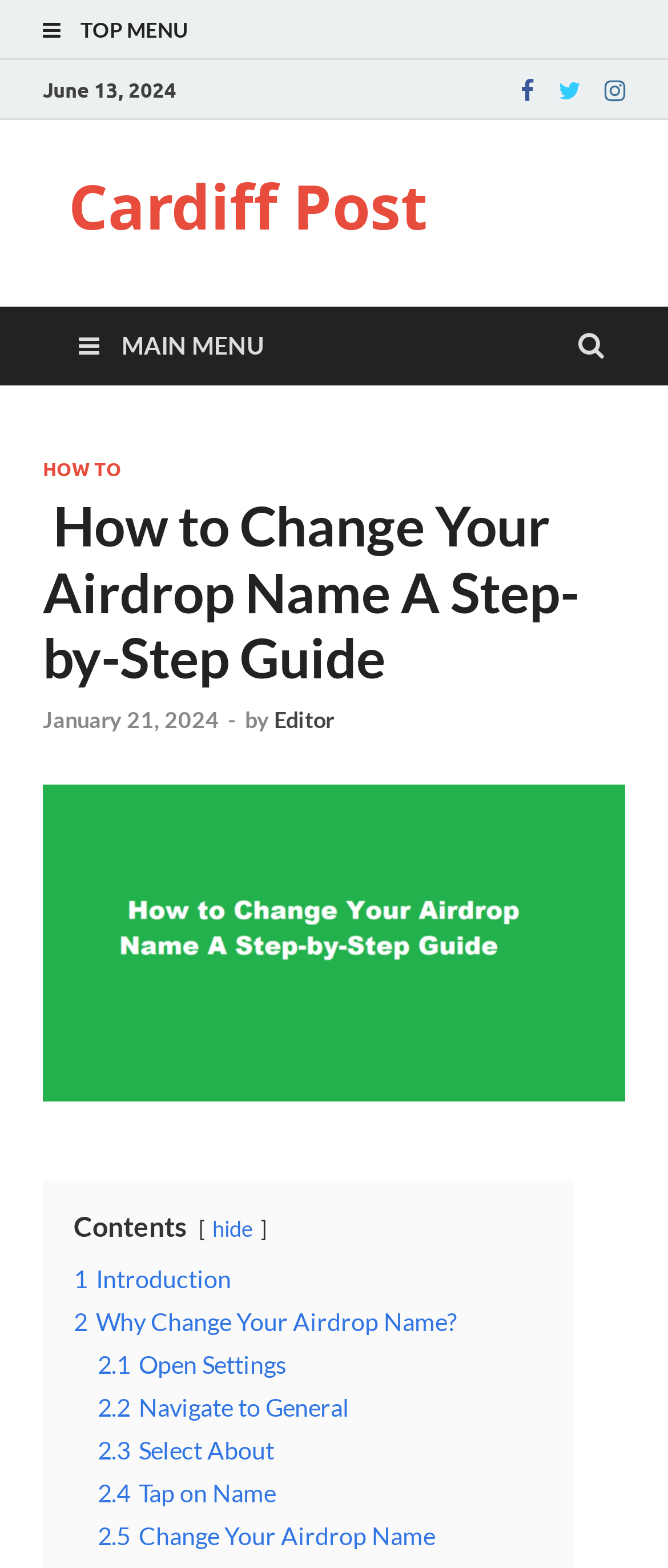Show the bounding box coordinates for the HTML element described as: "Home".

None